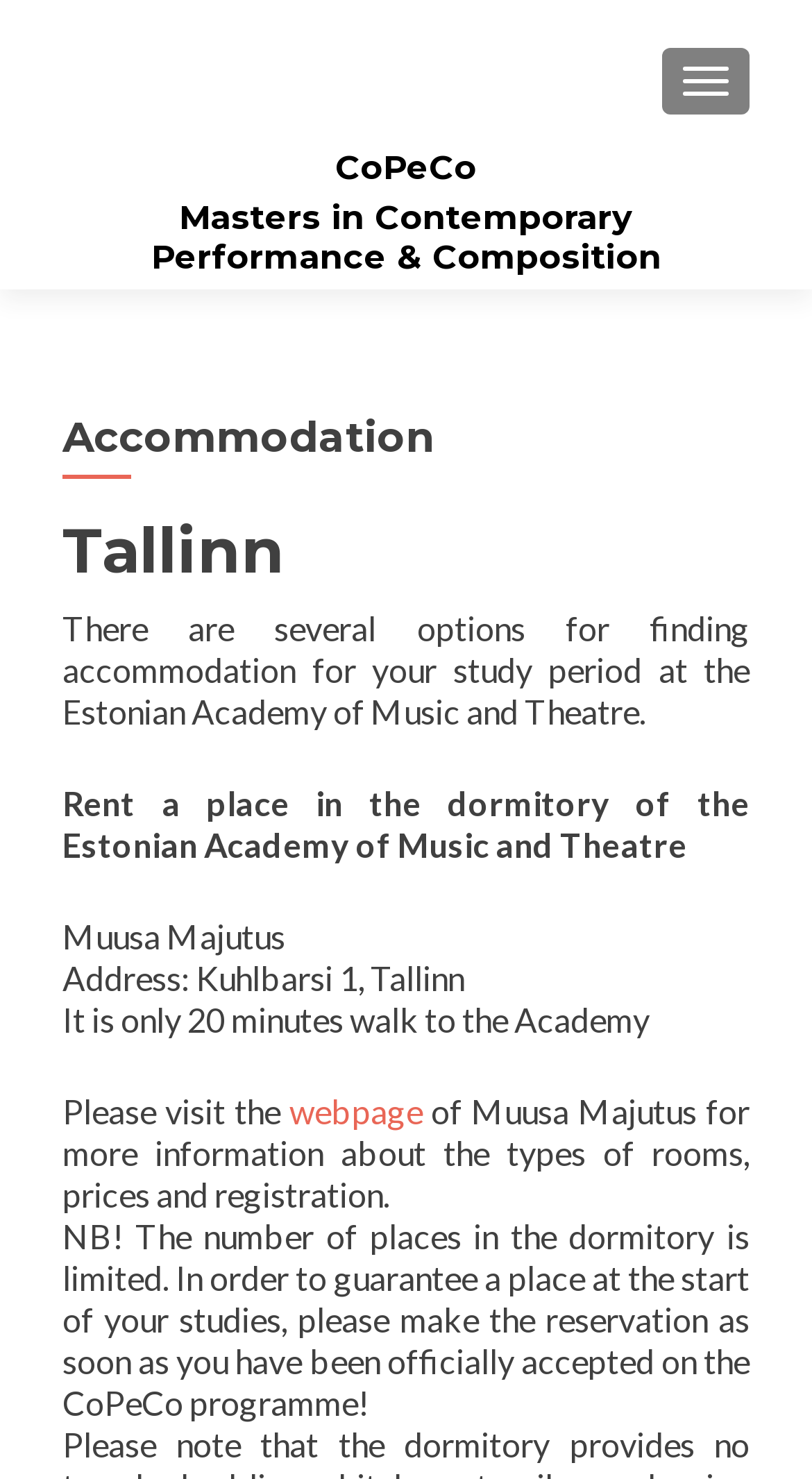Given the description of a UI element: "webpage", identify the bounding box coordinates of the matching element in the webpage screenshot.

[0.356, 0.738, 0.52, 0.764]